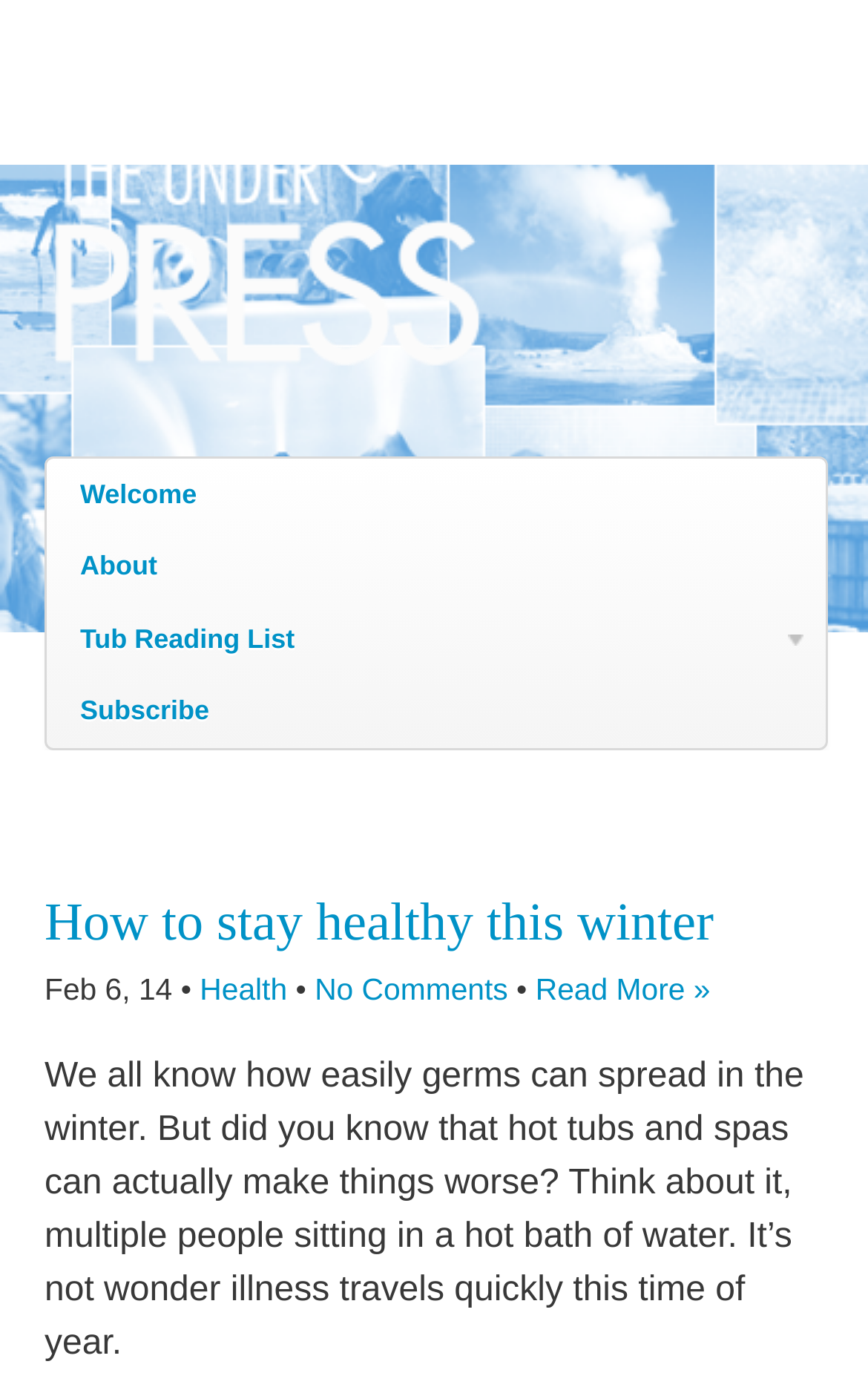Construct a thorough caption encompassing all aspects of the webpage.

The webpage is a blog post titled "How to stay healthy in your hot tub this winter" from "The Under Cover Press – Hot Tub Covers Canada Blog". At the top left, there is a logo image and a link to the blog's homepage. To the right of the logo, there are four navigation links: "Welcome", "About", "Tub Reading List »", and "Subscribe".

Below the navigation links, there is a heading that repeats the title of the blog post. Underneath the heading, there is a link to the same blog post, followed by the publication date "Feb 6, 14" and a category link labeled "Health". Further to the right, there is a link indicating "No Comments" and a "Read More »" link.

The main content of the blog post starts below these links, with a paragraph of text that discusses how germs can spread quickly in the winter, especially in hot tubs and spas. The text explains that hot tubs can make things worse due to multiple people sitting in a hot bath of water, making it easy for illnesses to travel quickly during this time of year.